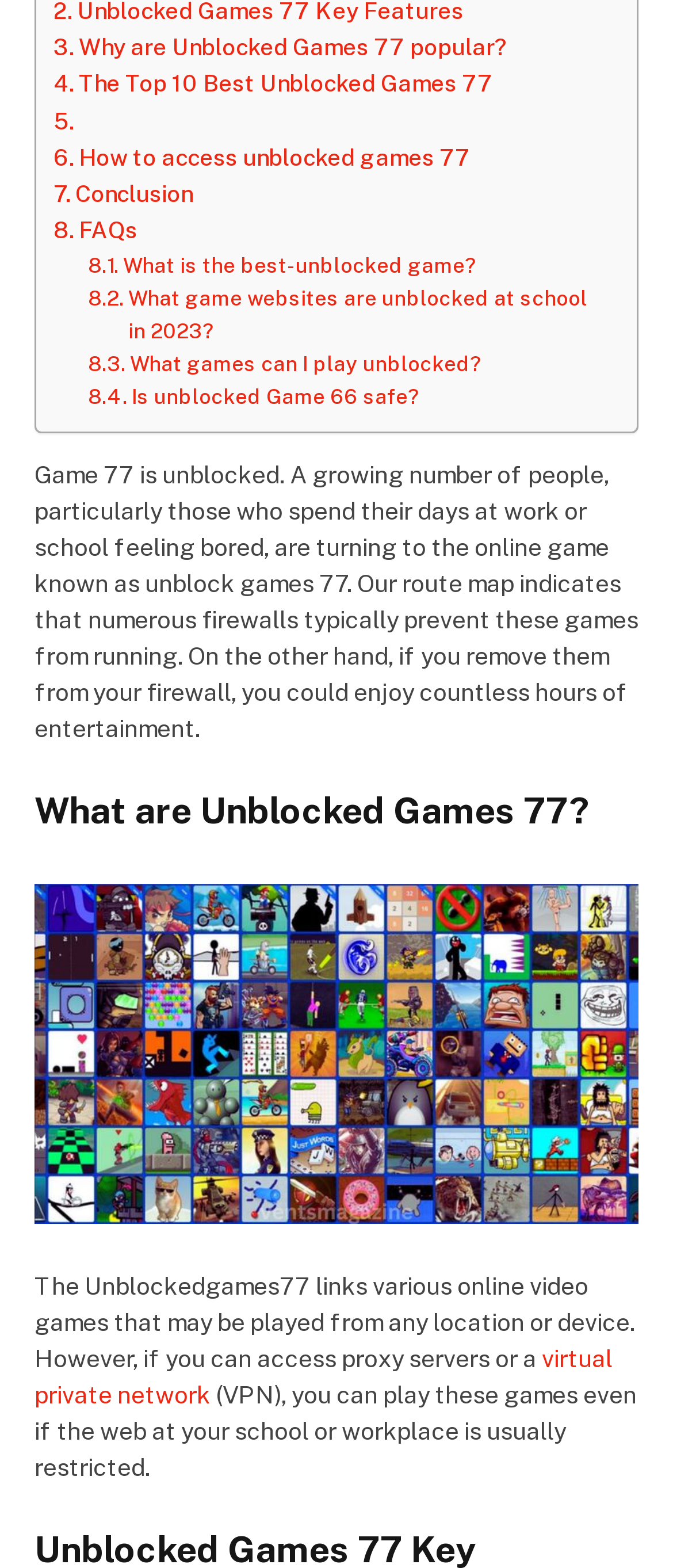Locate the bounding box of the UI element based on this description: "virtual private network". Provide four float numbers between 0 and 1 as [left, top, right, bottom].

[0.051, 0.857, 0.91, 0.898]